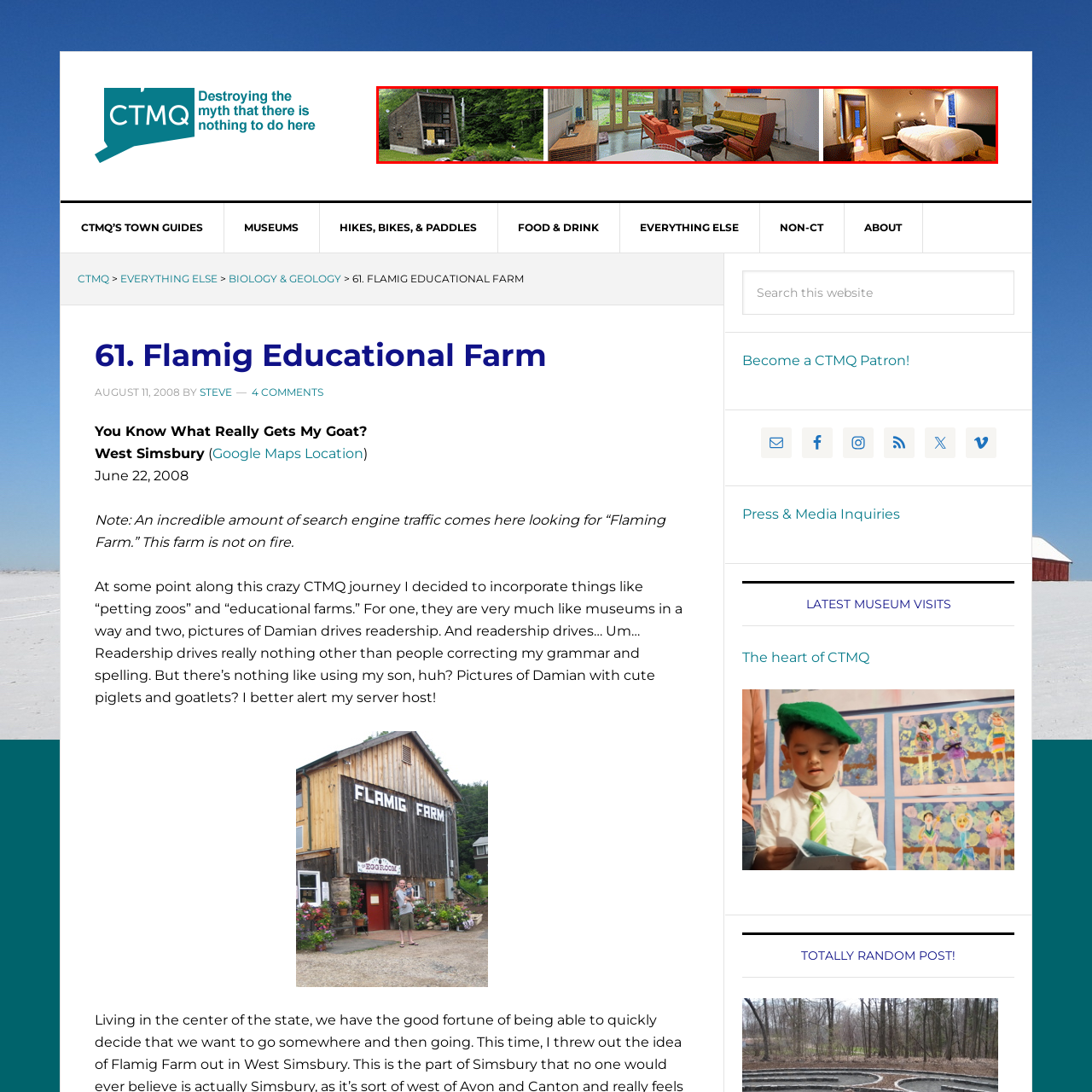Direct your attention to the image encased in a red frame, What is the atmosphere of the lounge area? Please answer in one word or a brief phrase.

Inviting and cozy